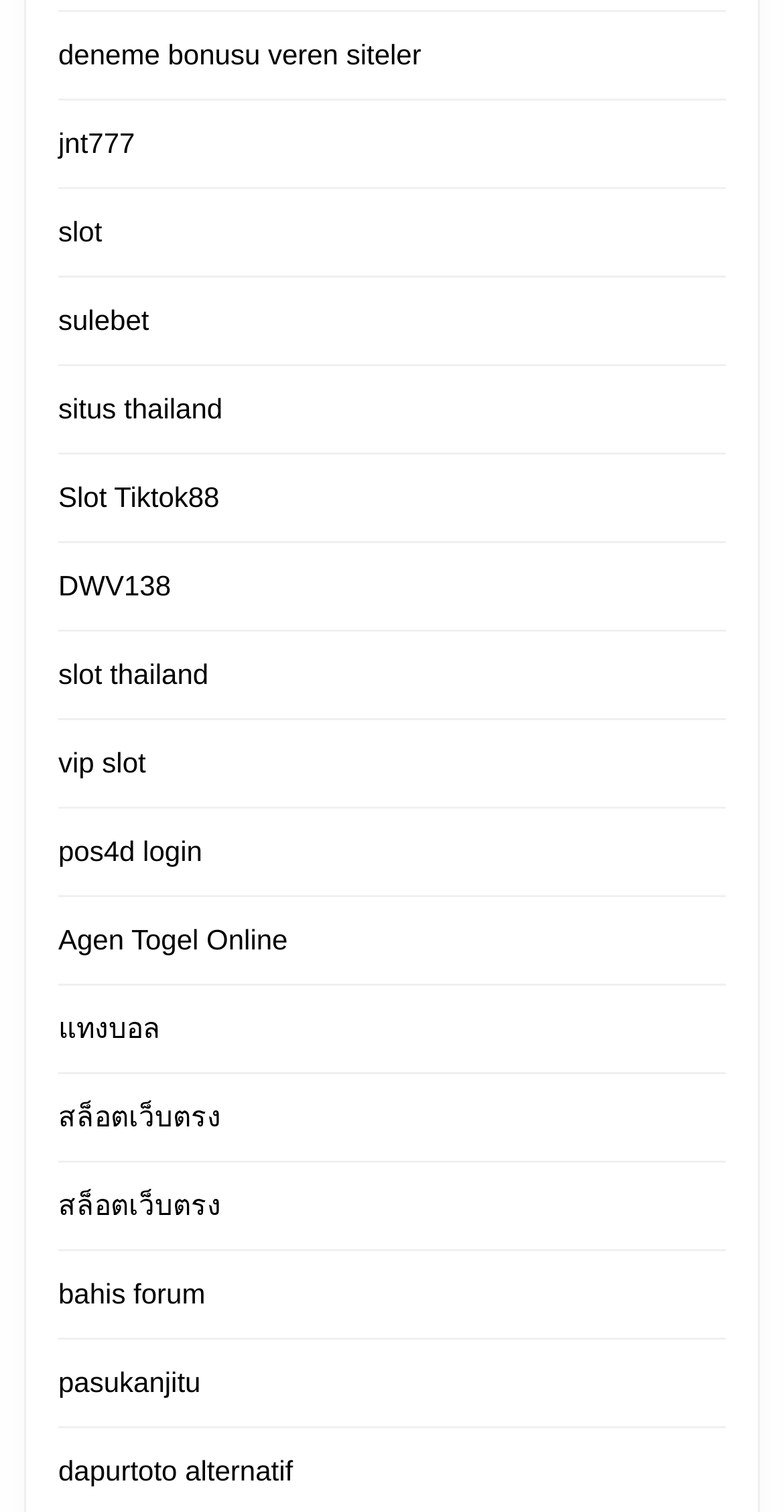Show the bounding box coordinates for the HTML element as described: "แทงบอล".

[0.074, 0.669, 0.205, 0.691]